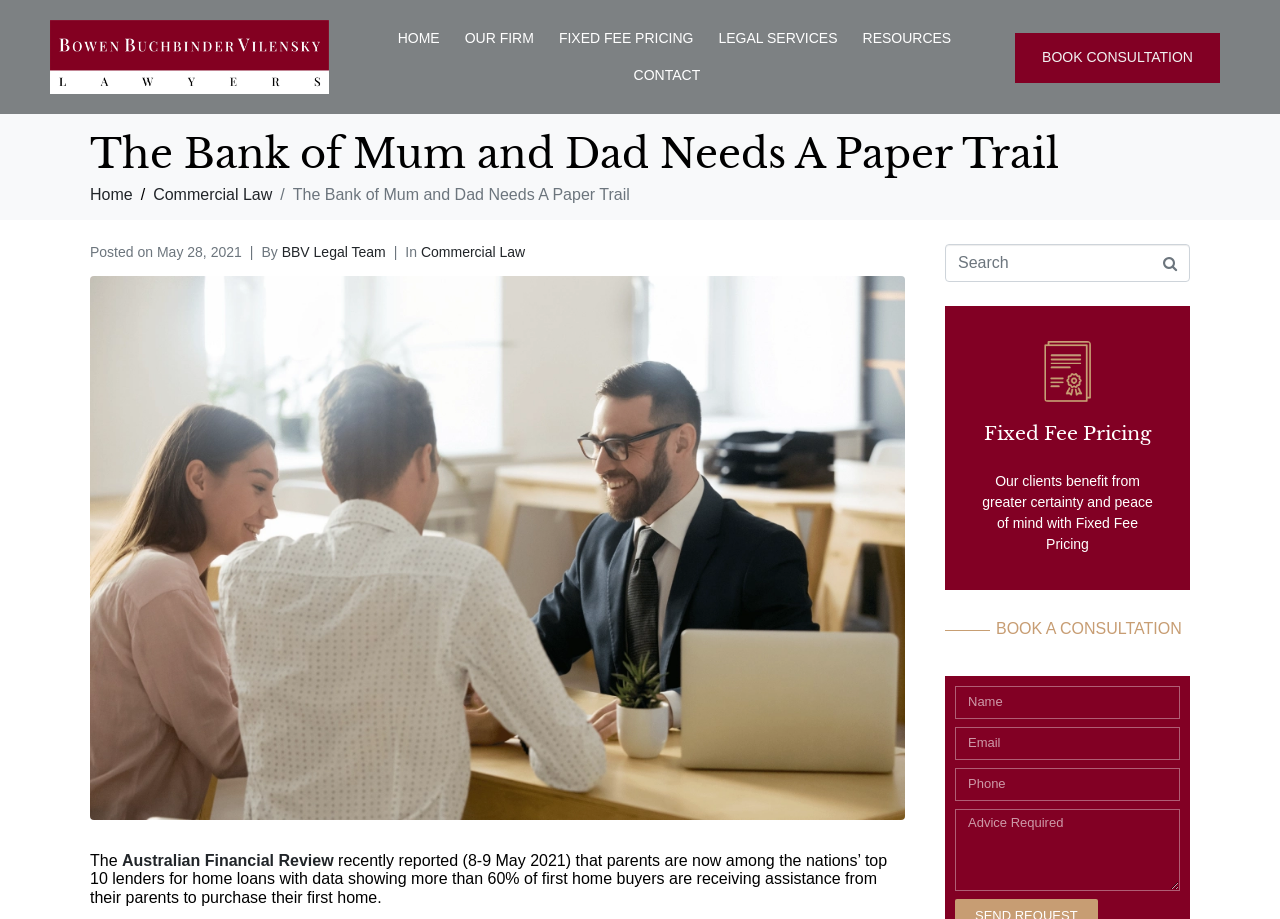What is the name of the law firm?
Please interpret the details in the image and answer the question thoroughly.

I found the name of the law firm by looking at the top-left corner of the webpage, where I saw a logo and a link with the text 'Bowen Buchbinder Vilensky'.